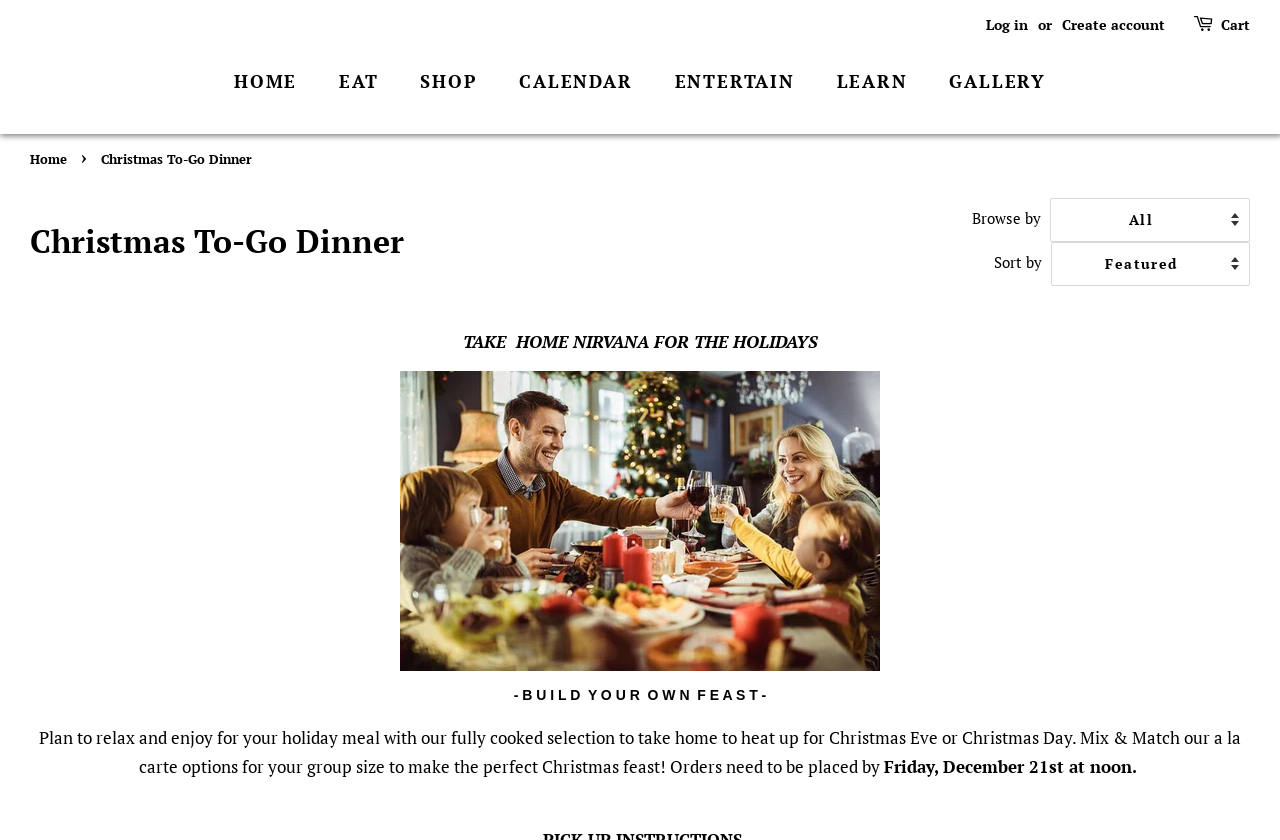Find the bounding box coordinates for the area that should be clicked to accomplish the instruction: "Sort by option".

[0.821, 0.288, 0.977, 0.34]